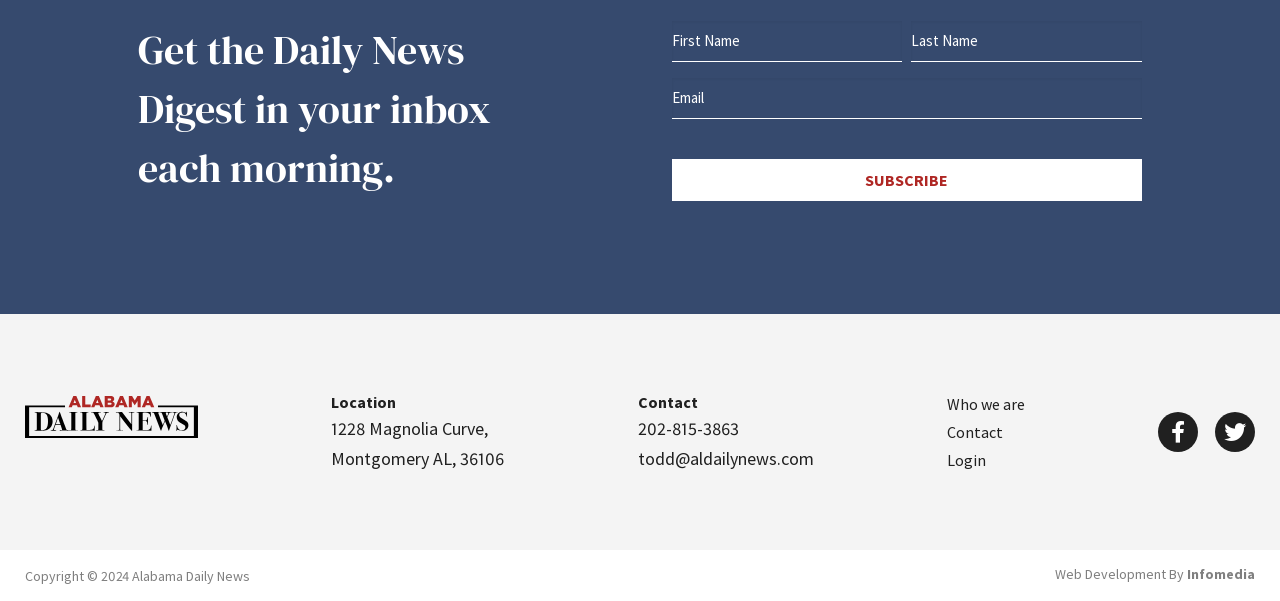Respond to the question below with a single word or phrase:
What is the location of Alabama Daily News?

1228 Magnolia Curve, Montgomery AL, 36106